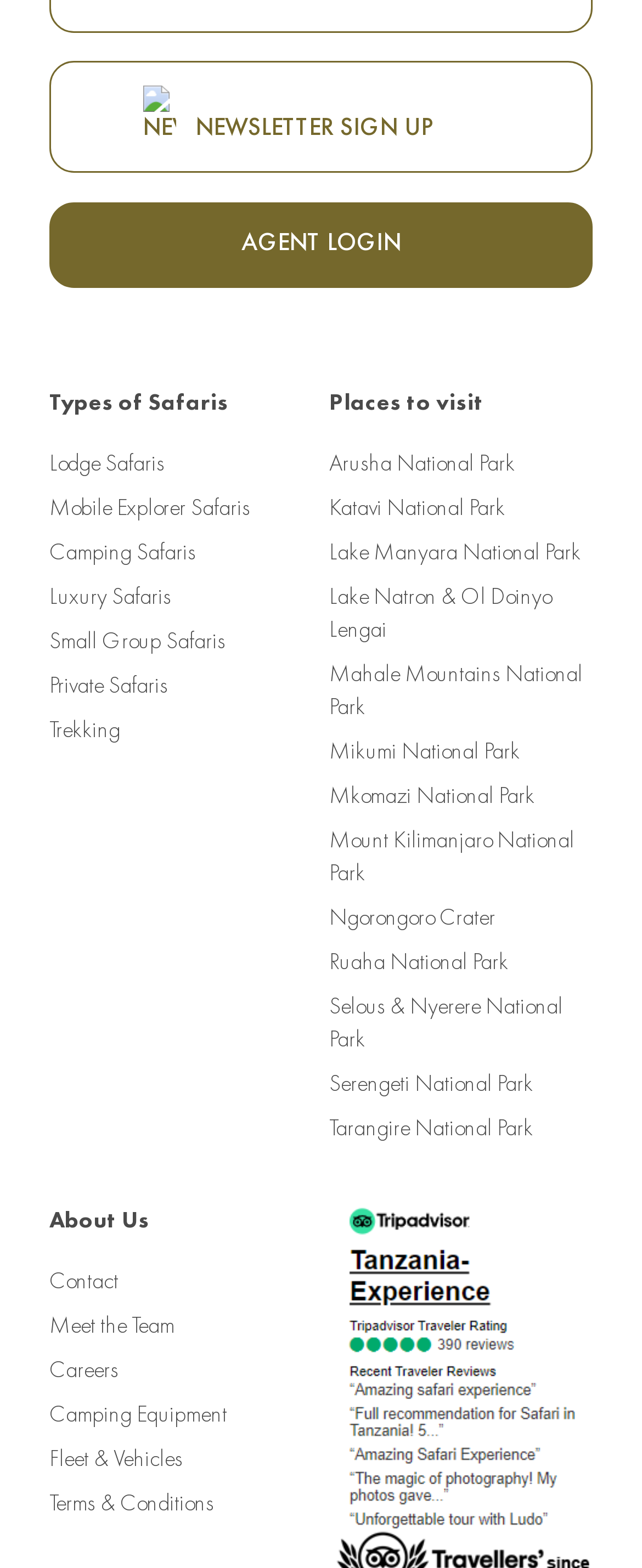Give a one-word or short-phrase answer to the following question: 
What type of safaris are listed on the webpage?

Lodge, Mobile, Camping, Luxury, etc.